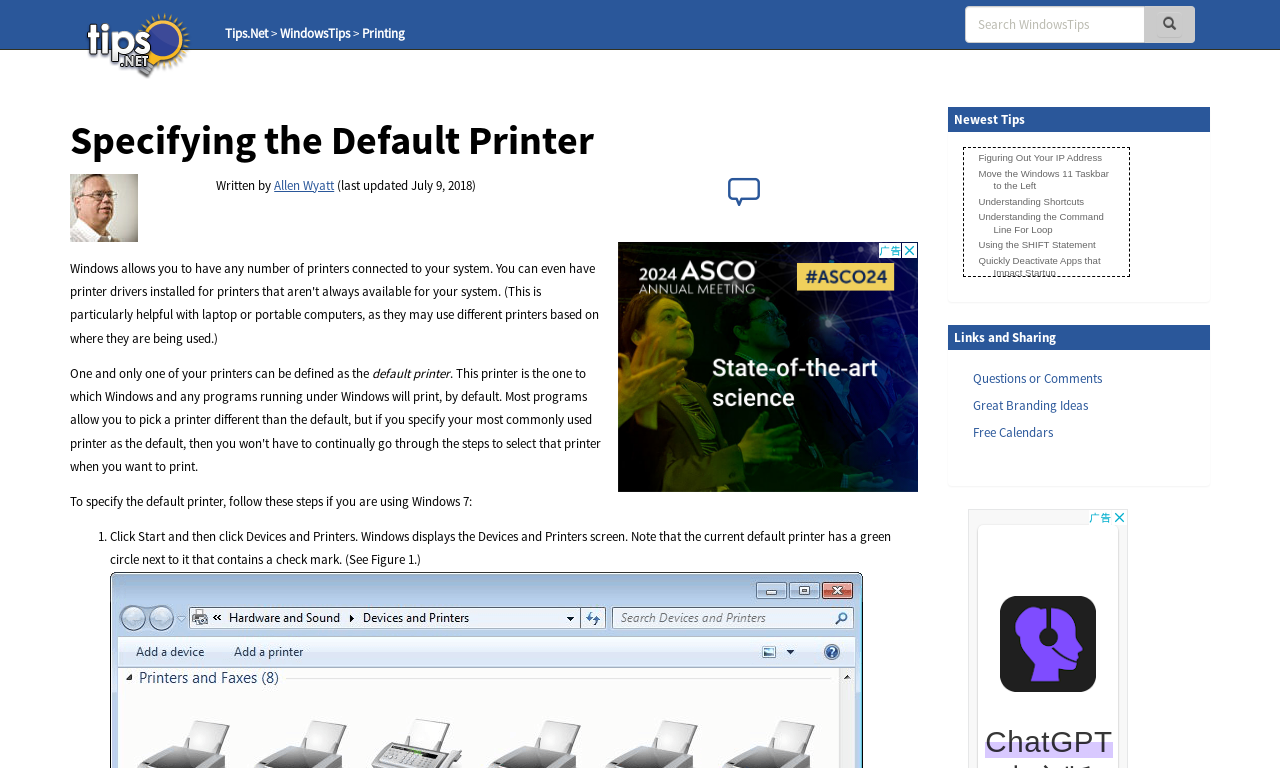What is the purpose of the search box?
From the image, respond with a single word or phrase.

Search WindowsTips